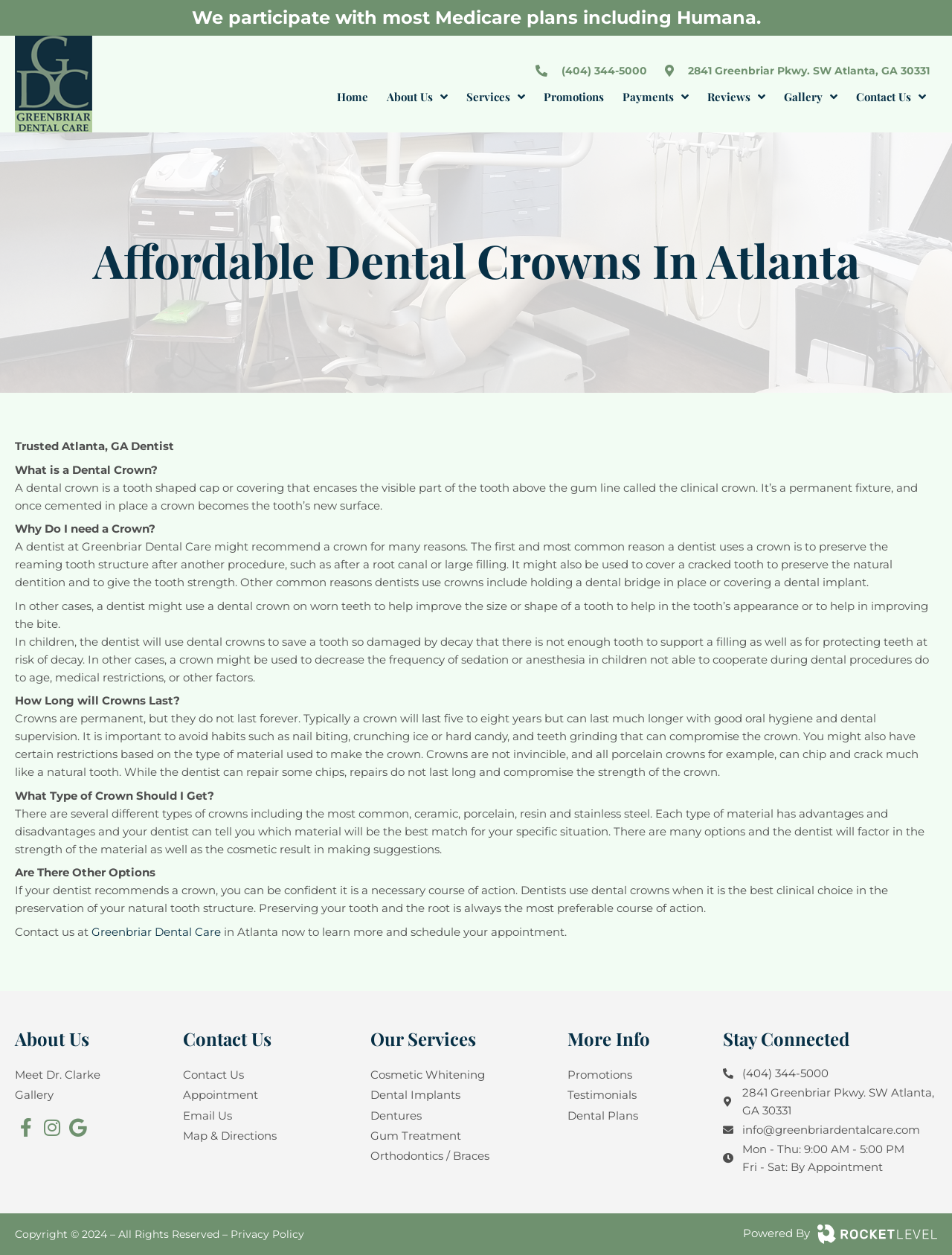Illustrate the webpage with a detailed description.

This webpage is about Greenbriar Dental Care, a dental clinic in Atlanta, Georgia. At the top of the page, there is a logo and a navigation menu with links to different sections of the website, including Home, About Us, Services, Promotions, and Contact Us. Below the navigation menu, there is a heading that reads "Affordable Dental Crowns In Atlanta" and a brief introduction to dental crowns.

The main content of the page is divided into several sections, each discussing a different aspect of dental crowns. The sections include "What is a Dental Crown?", "Why Do I Need a Crown?", "How Long Will Crowns Last?", "What Type of Crown Should I Get?", and "Are There Other Options". Each section contains a brief description of the topic, written in a clear and concise manner.

On the right side of the page, there are several links to other sections of the website, including About Us, Contact Us, and Our Services. There are also social media links to Facebook, Instagram, and Google.

At the bottom of the page, there is a footer section that contains contact information, including a phone number, address, and email address. There is also a copyright notice and a link to the website's privacy policy.

Throughout the page, there are several images, including the Greenbriar Dental Care logo and a Rocketlevel logo. However, there are no prominent images or graphics that distract from the main content of the page. The overall layout is clean and easy to navigate, making it easy for users to find the information they need.